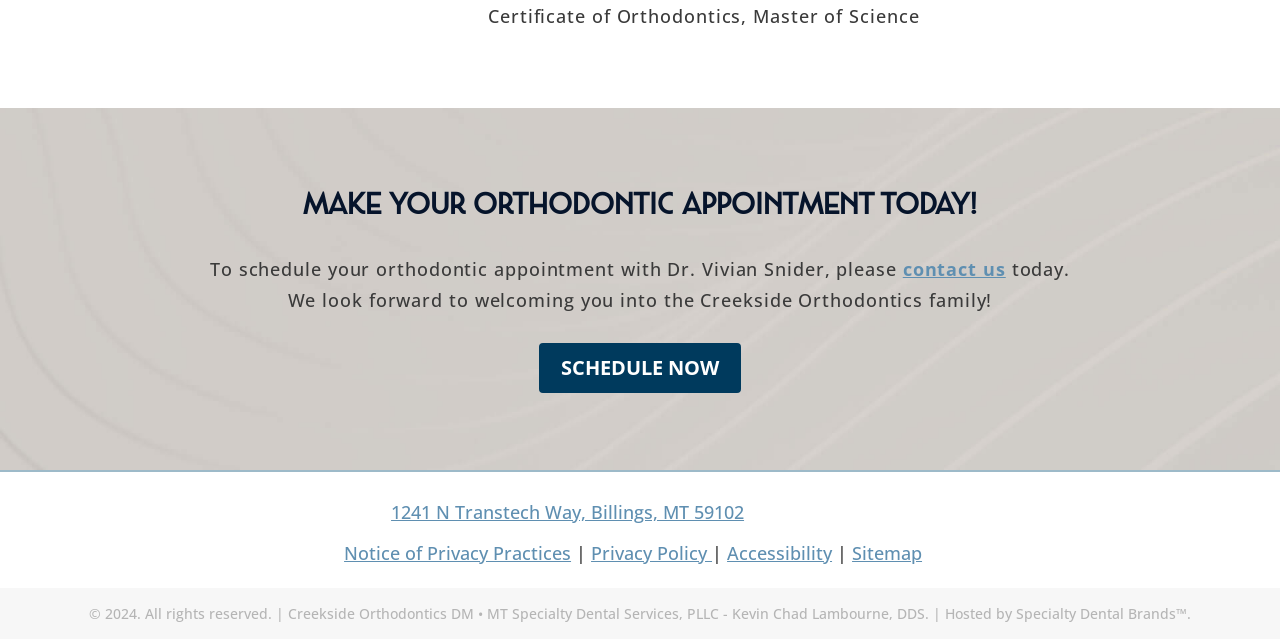What is the purpose of the webpage?
Give a detailed and exhaustive answer to the question.

The purpose of the webpage can be inferred from the heading 'Make Your Orthodontic Appointment Today!' and the text 'To schedule your orthodontic appointment with Dr. Vivian Snider, please' which suggests that the webpage is intended for users to schedule an orthodontic appointment.